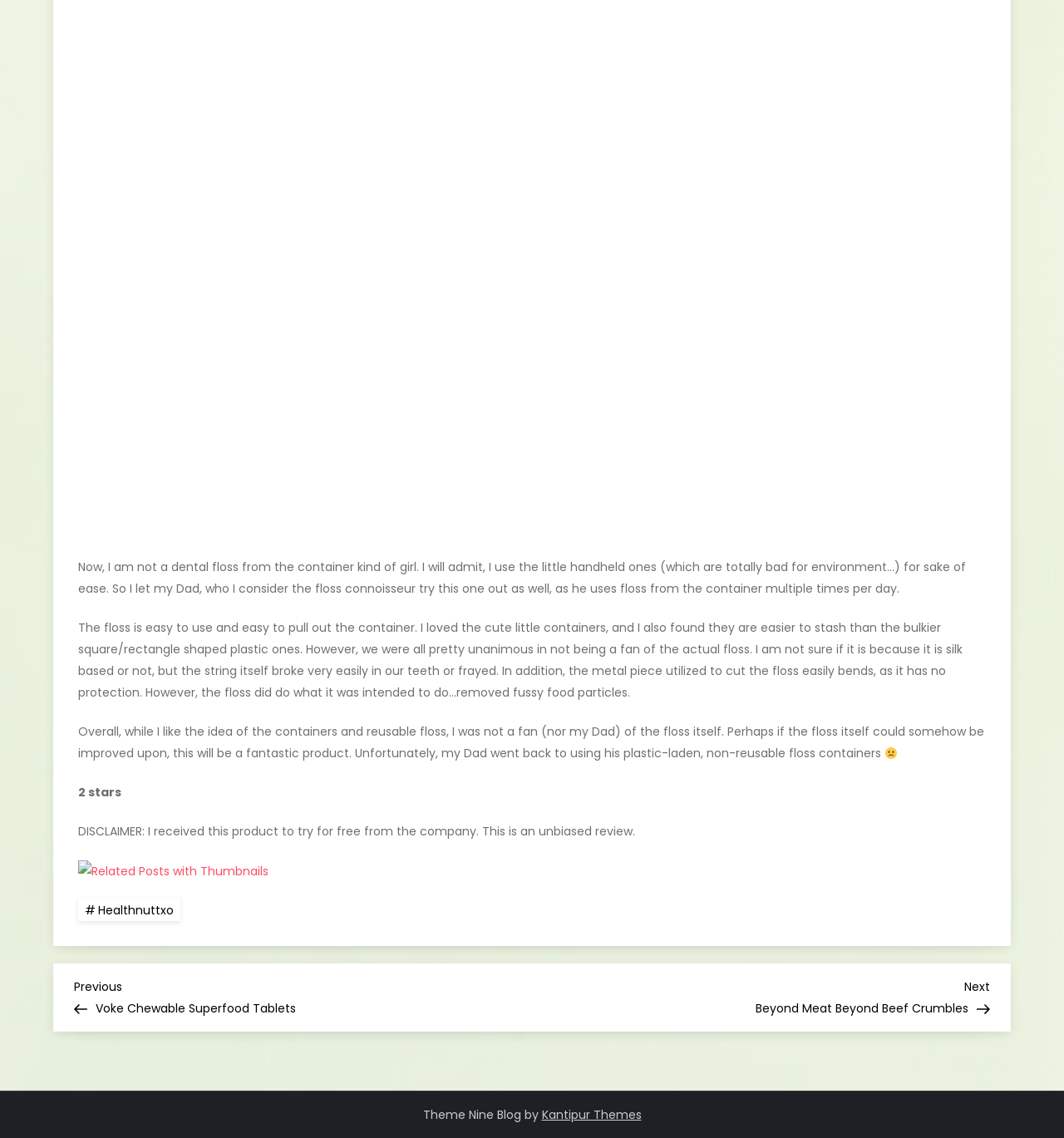Answer in one word or a short phrase: 
What is the rating of the product?

2 stars